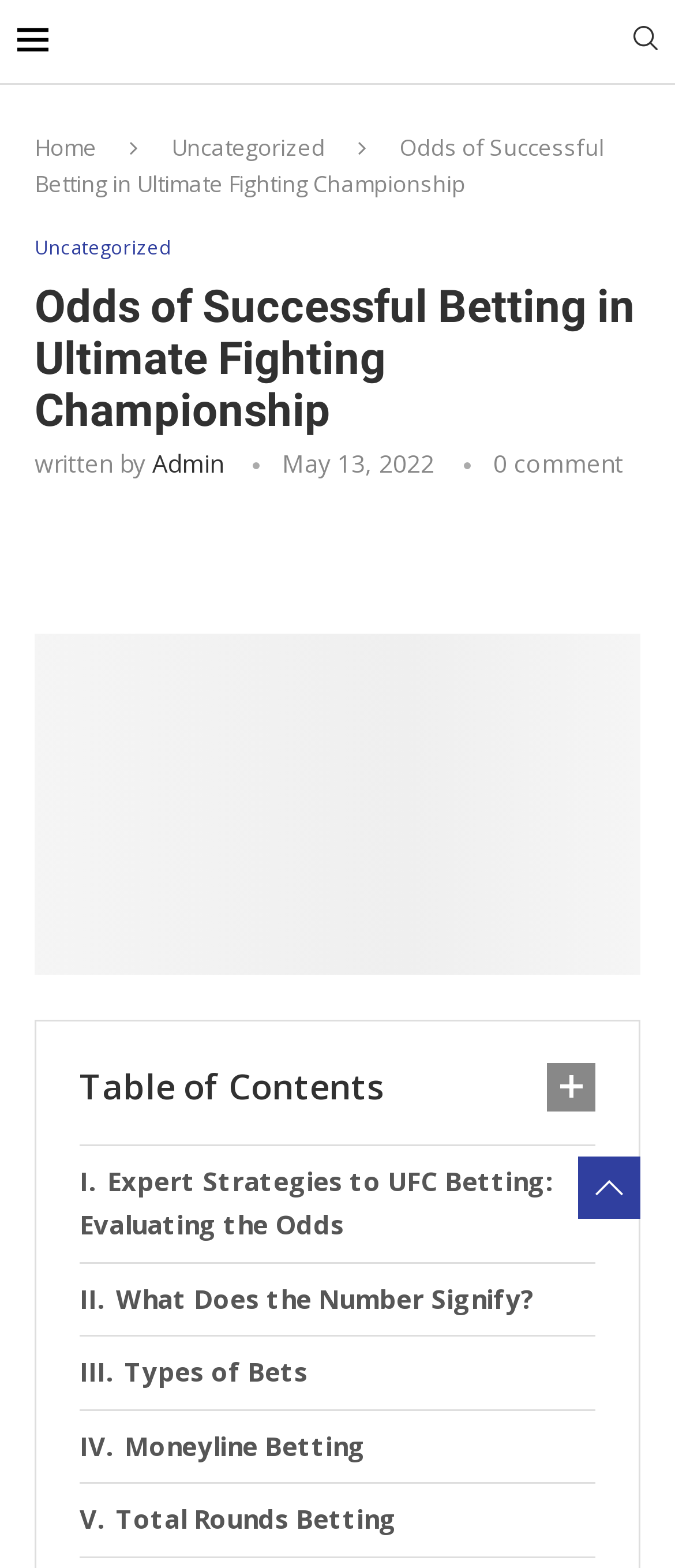With reference to the image, please provide a detailed answer to the following question: How many comments does the article have?

The number of comments is mentioned below the article, which is '0 comment'.